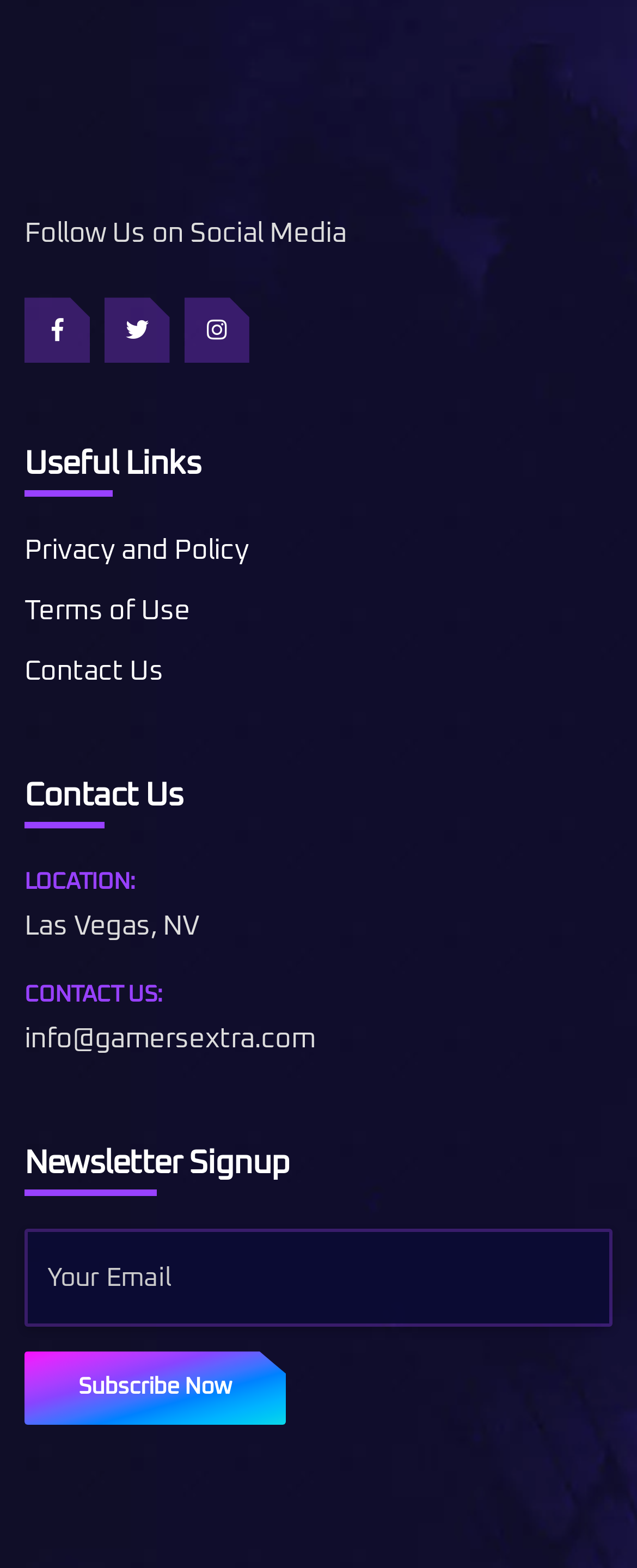How many social media platforms are listed?
Based on the visual details in the image, please answer the question thoroughly.

I counted the number of links under the 'Follow Us on Social Media' heading, which are 'Follow us on Facebook', 'Follow us on Twitter', and 'Follow us on Instagram', so there are 3 social media platforms listed.